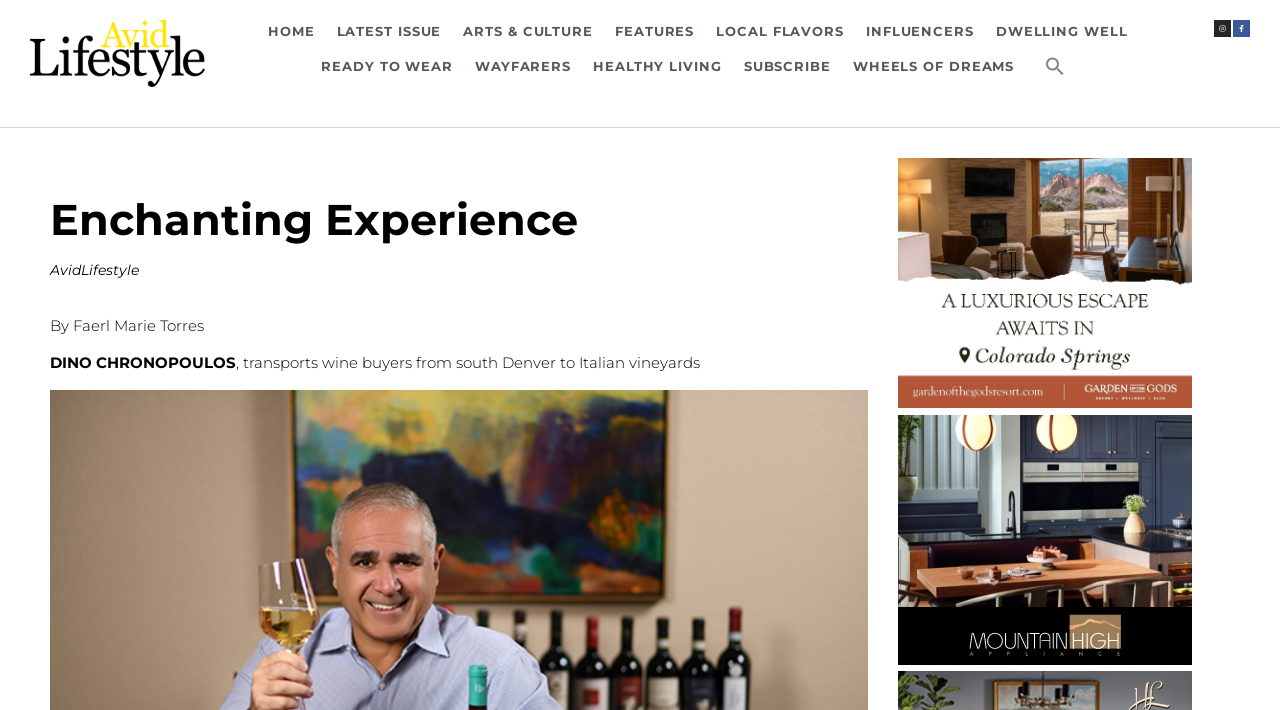Use a single word or phrase to answer the question: 
What is the purpose of the link with the text 'Search Icon Link'?

To search